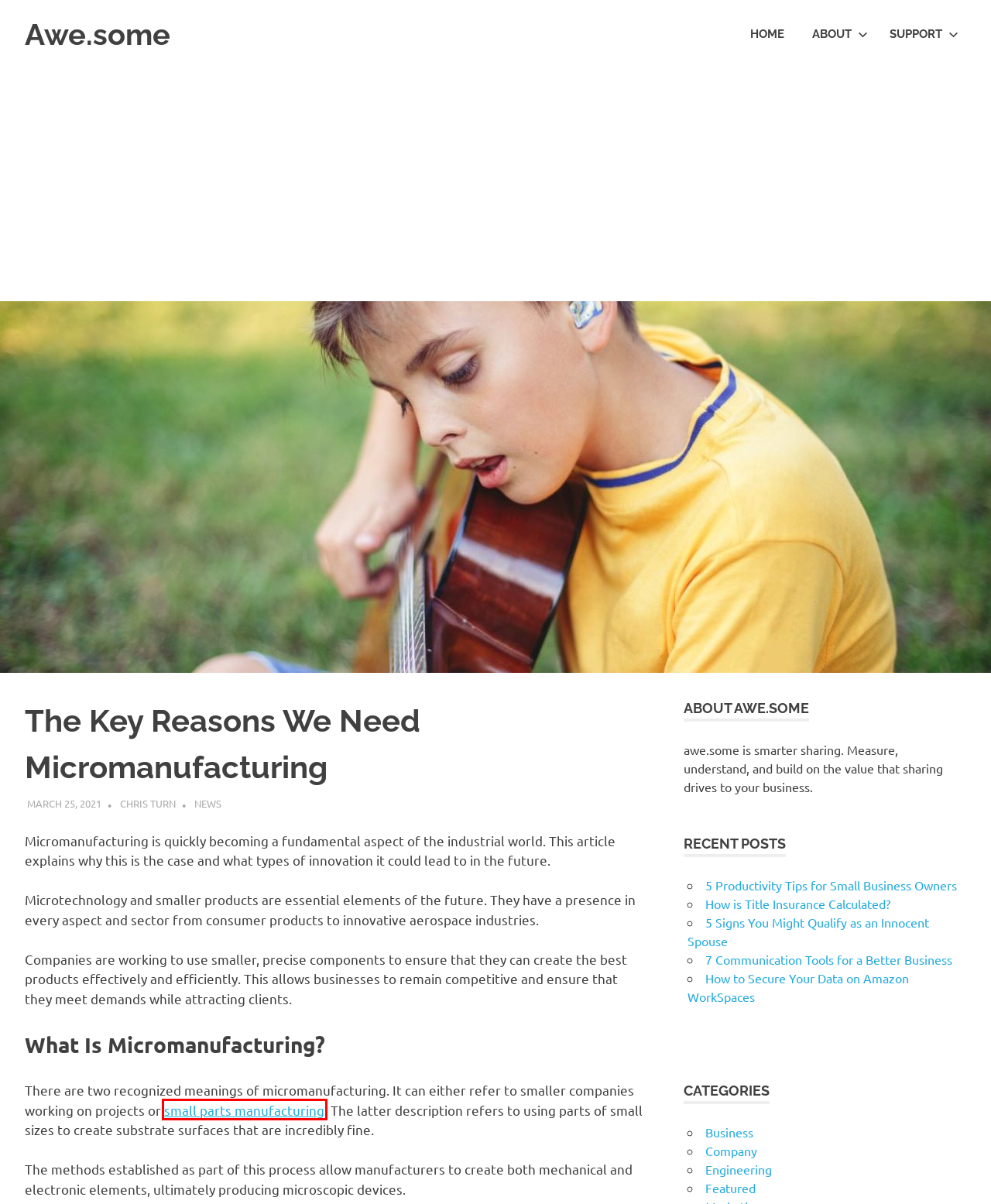Given a screenshot of a webpage with a red bounding box, please pick the webpage description that best fits the new webpage after clicking the element inside the bounding box. Here are the candidates:
A. February 2019 - Awe.some
B. 7 Communication Tools for a Better Business - Awe.some
C. Microfabrica - Markets
D. Best B2B Lead Generation Tools - Awe.some
E. January 2024 - Awe.some
F. News Archives - Awe.some
G. March 2021 - Awe.some
H. July 2020 - Awe.some

C